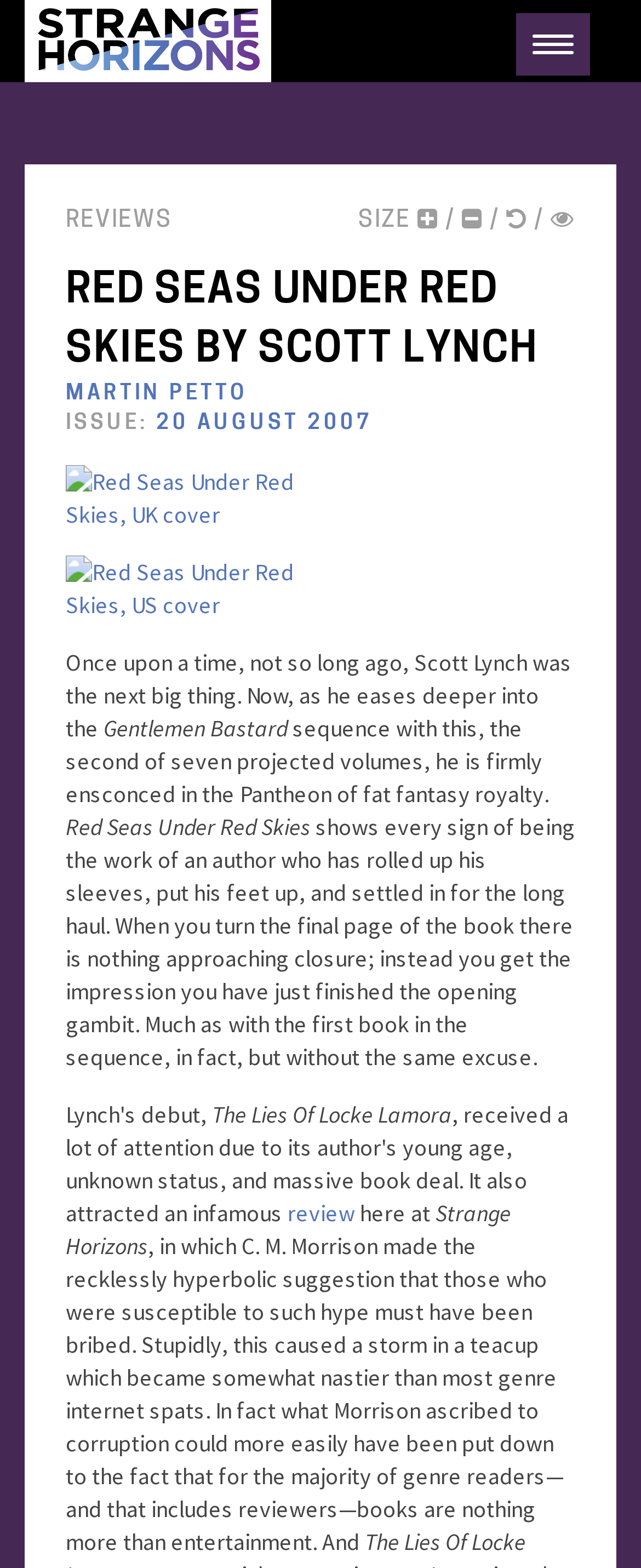Based on the element description review, identify the bounding box coordinates for the UI element. The coordinates should be in the format (top-left x, top-left y, bottom-right x, bottom-right y) and within the 0 to 1 range.

[0.449, 0.764, 0.554, 0.783]